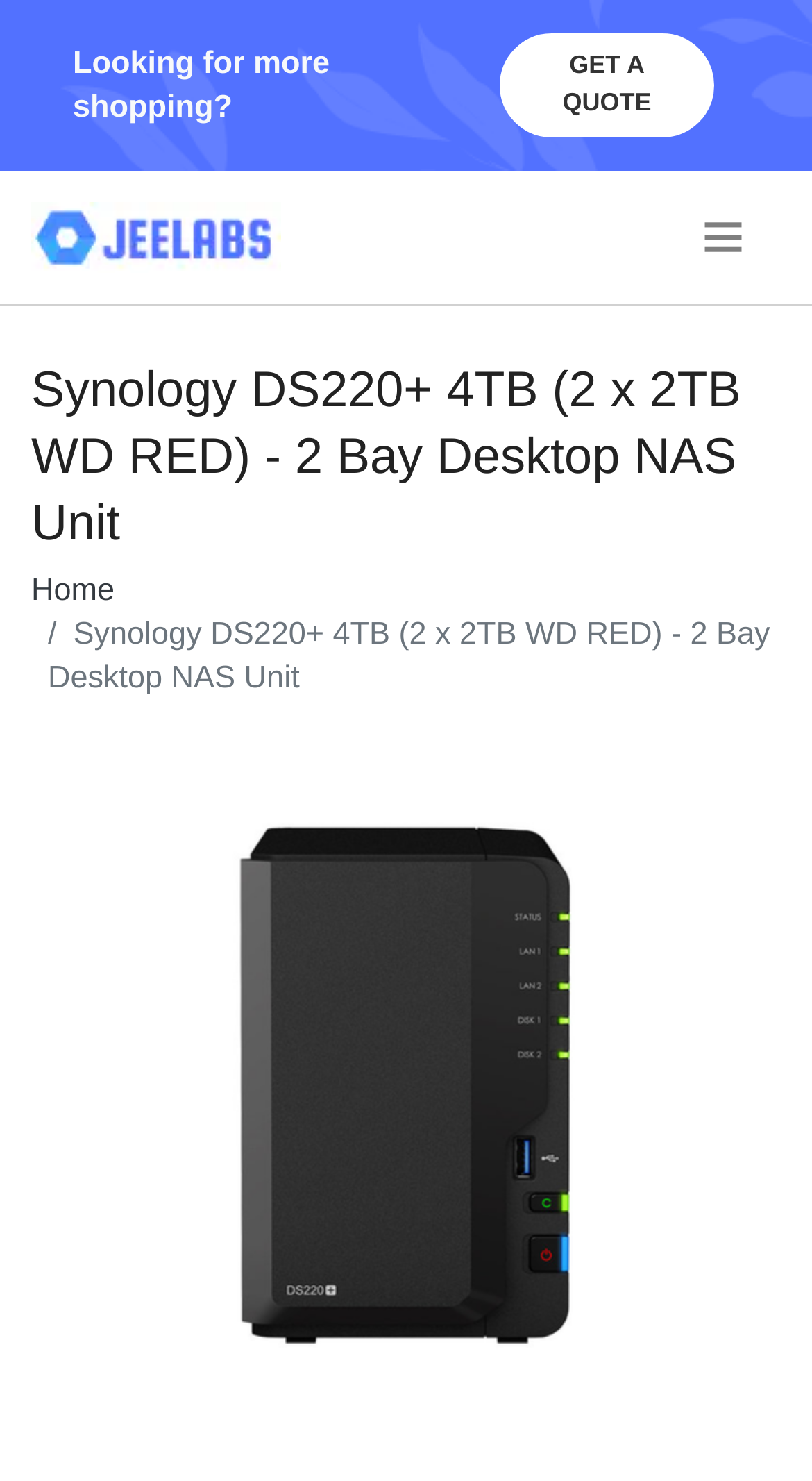What is the brand of the hard drive used in the NAS unit?
Please provide a comprehensive answer based on the contents of the image.

I found the answer by looking at the heading element on the page, which says 'Synology DS220+ 4TB (2 x 2TB WD RED) - 2 Bay Desktop NAS Unit'. This suggests that the hard drive used in the NAS unit is a WD RED.